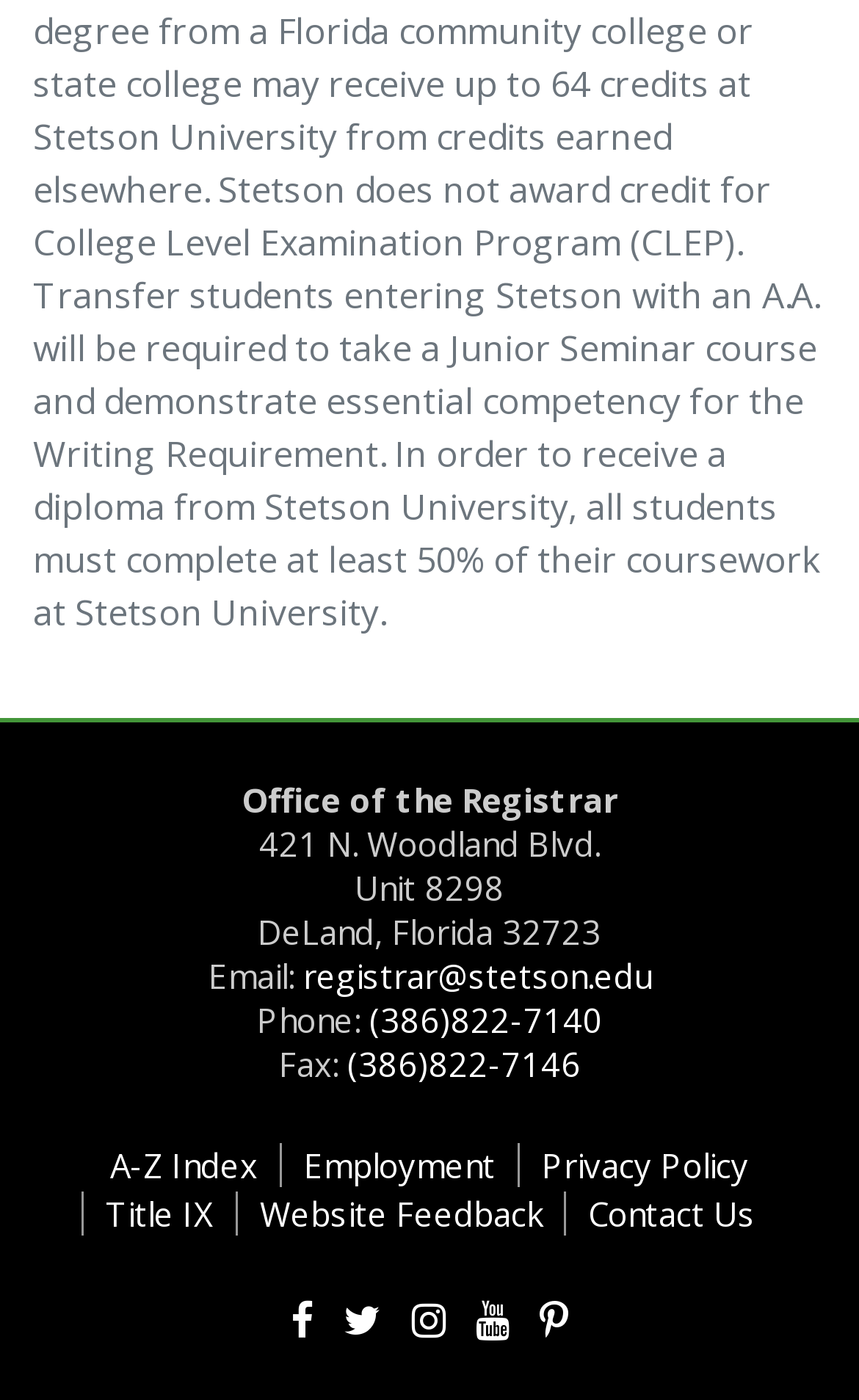Specify the bounding box coordinates of the region I need to click to perform the following instruction: "Call the registrar's office". The coordinates must be four float numbers in the range of 0 to 1, i.e., [left, top, right, bottom].

[0.429, 0.713, 0.701, 0.744]